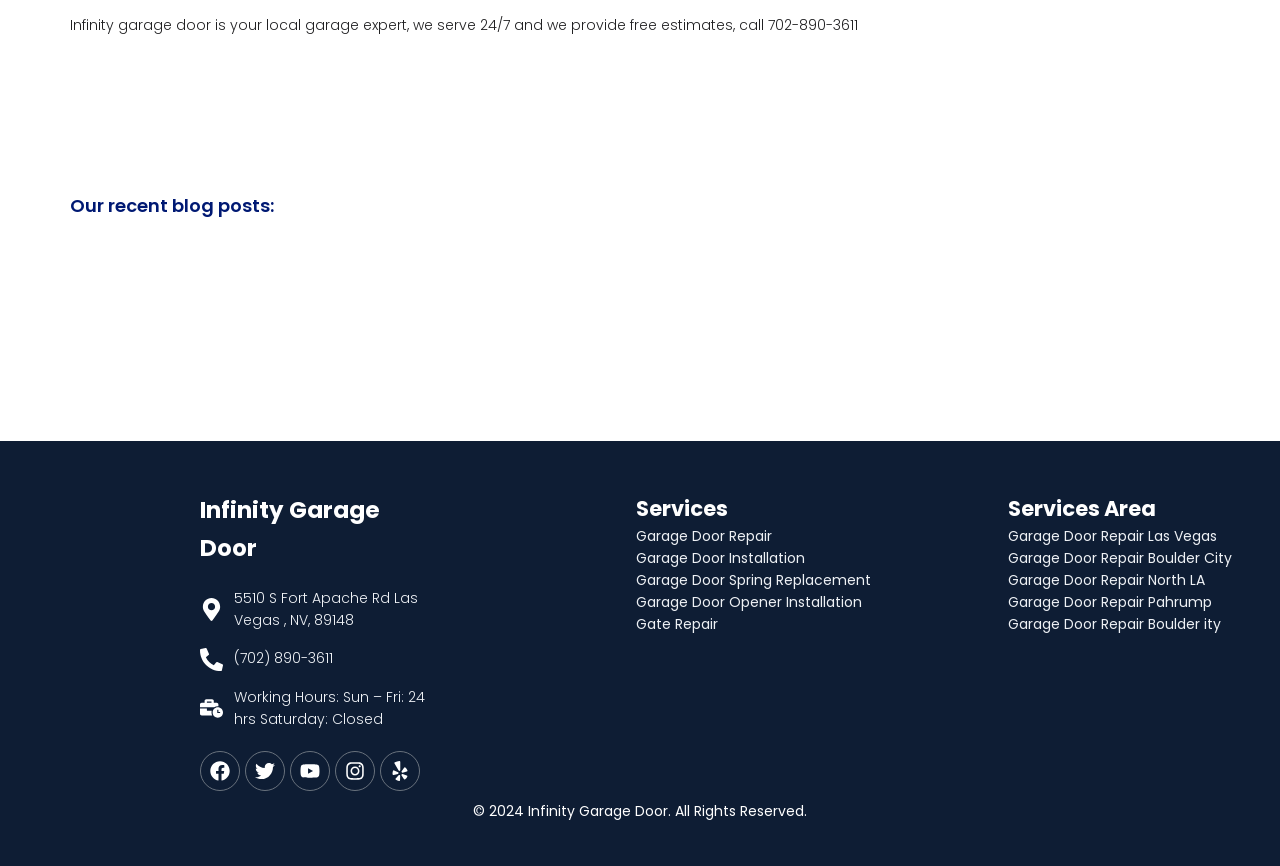What is the phone number of Infinity Garage Door?
Look at the image and respond with a one-word or short phrase answer.

(702) 890-3611